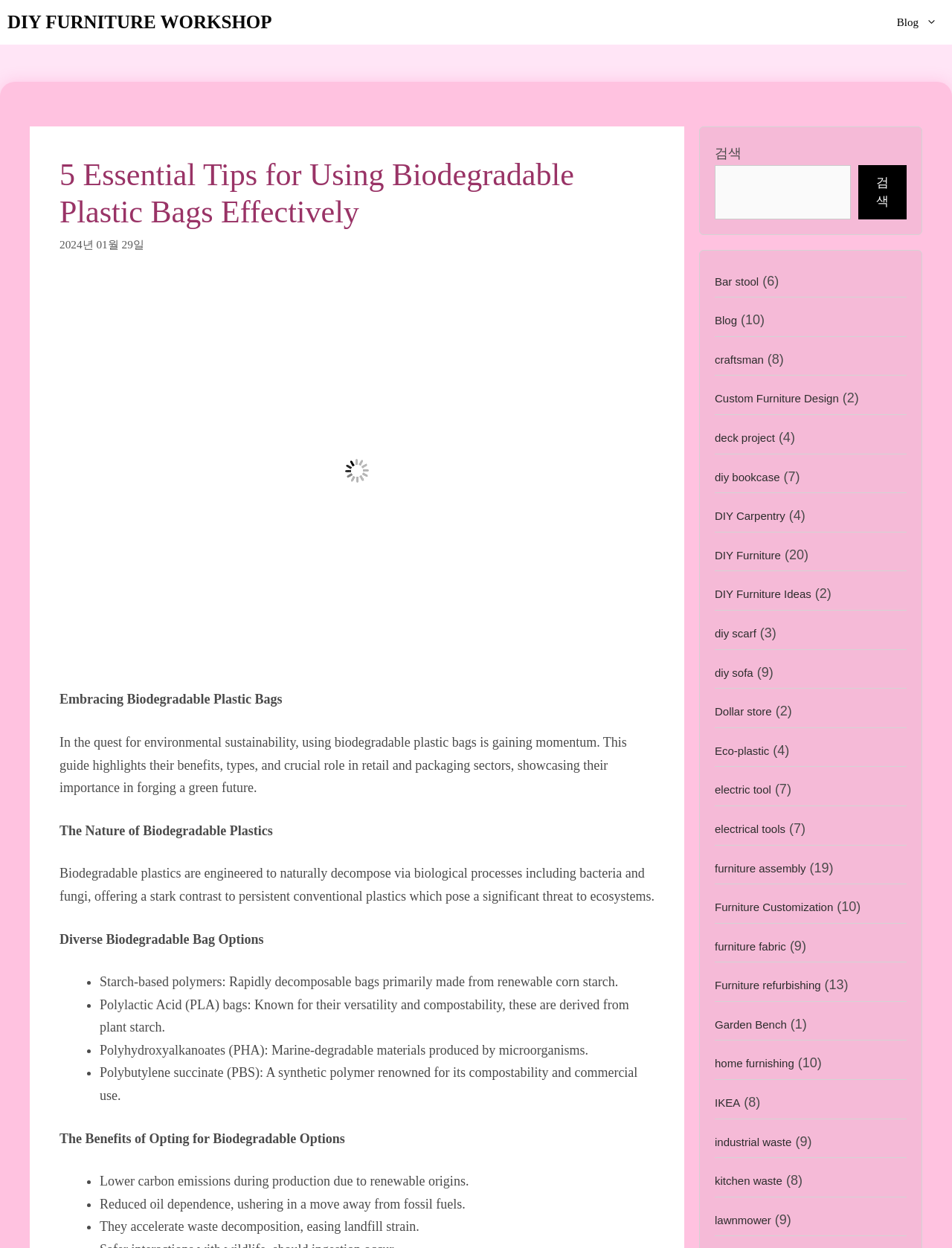Can you specify the bounding box coordinates of the area that needs to be clicked to fulfill the following instruction: "Explore the 'Custom Furniture Design' link"?

[0.751, 0.314, 0.881, 0.324]